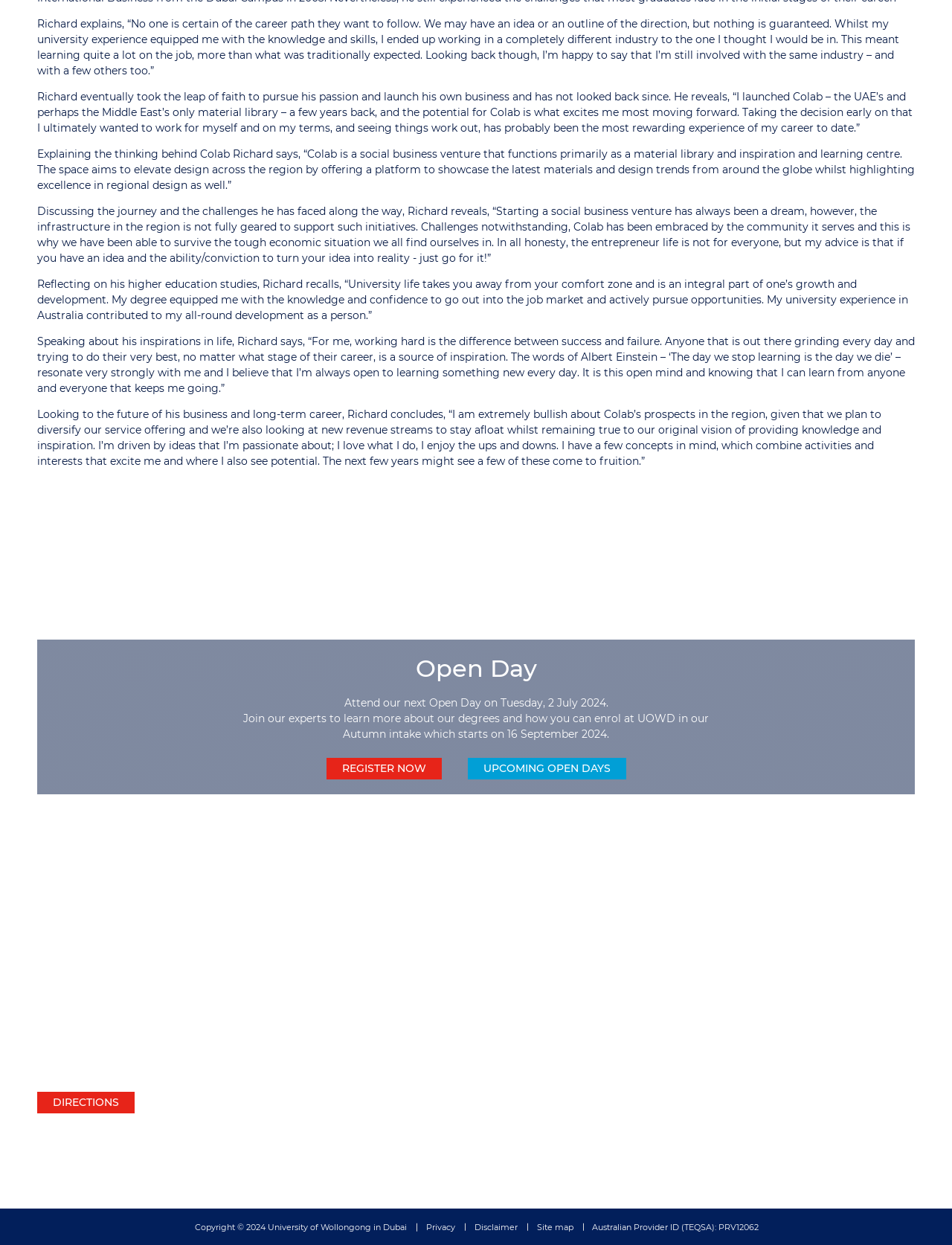Identify the bounding box coordinates of the clickable section necessary to follow the following instruction: "Contact the university". The coordinates should be presented as four float numbers from 0 to 1, i.e., [left, top, right, bottom].

[0.664, 0.843, 0.831, 0.851]